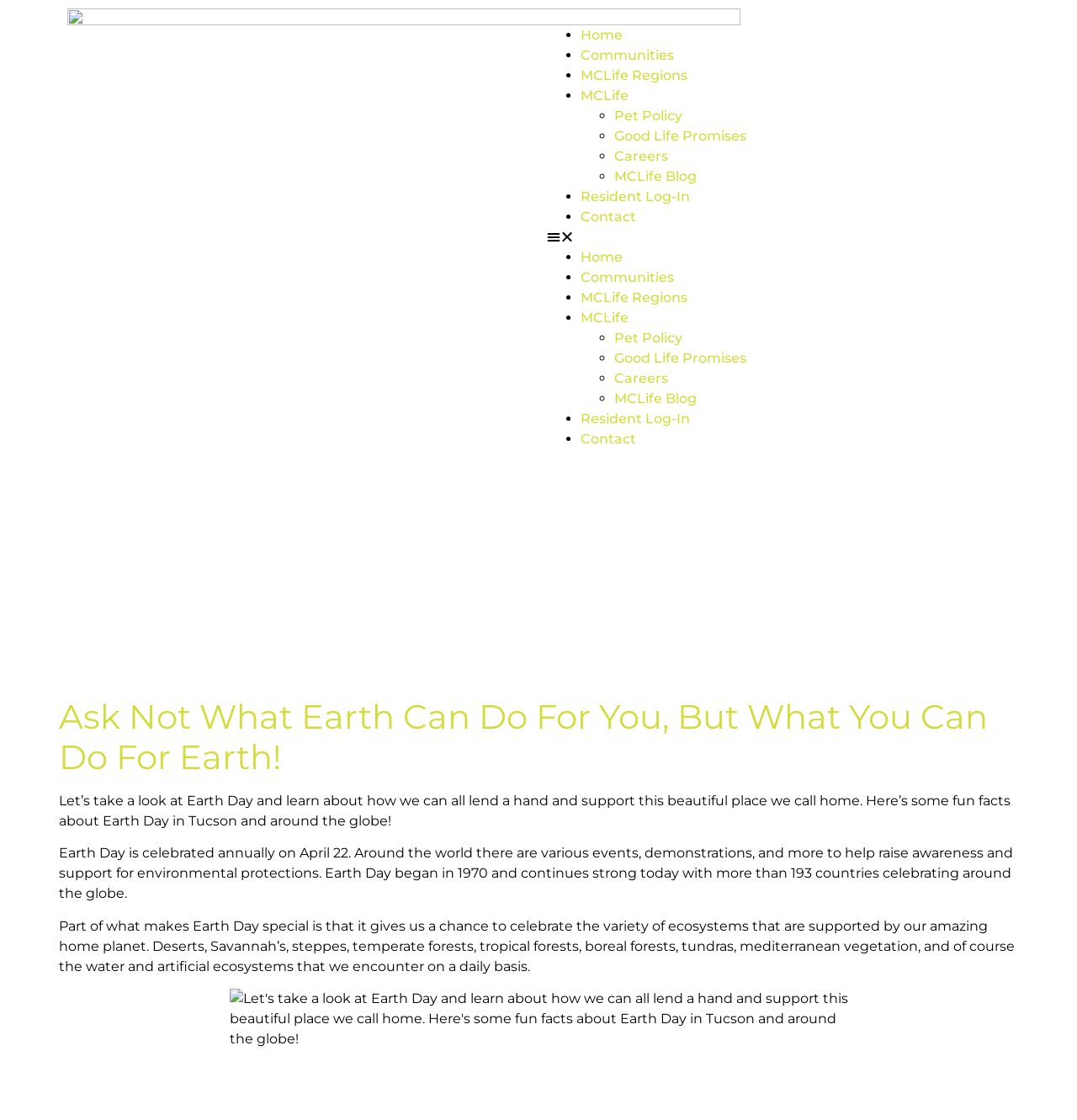What is the date of Earth Day?
Based on the image, respond with a single word or phrase.

April 22